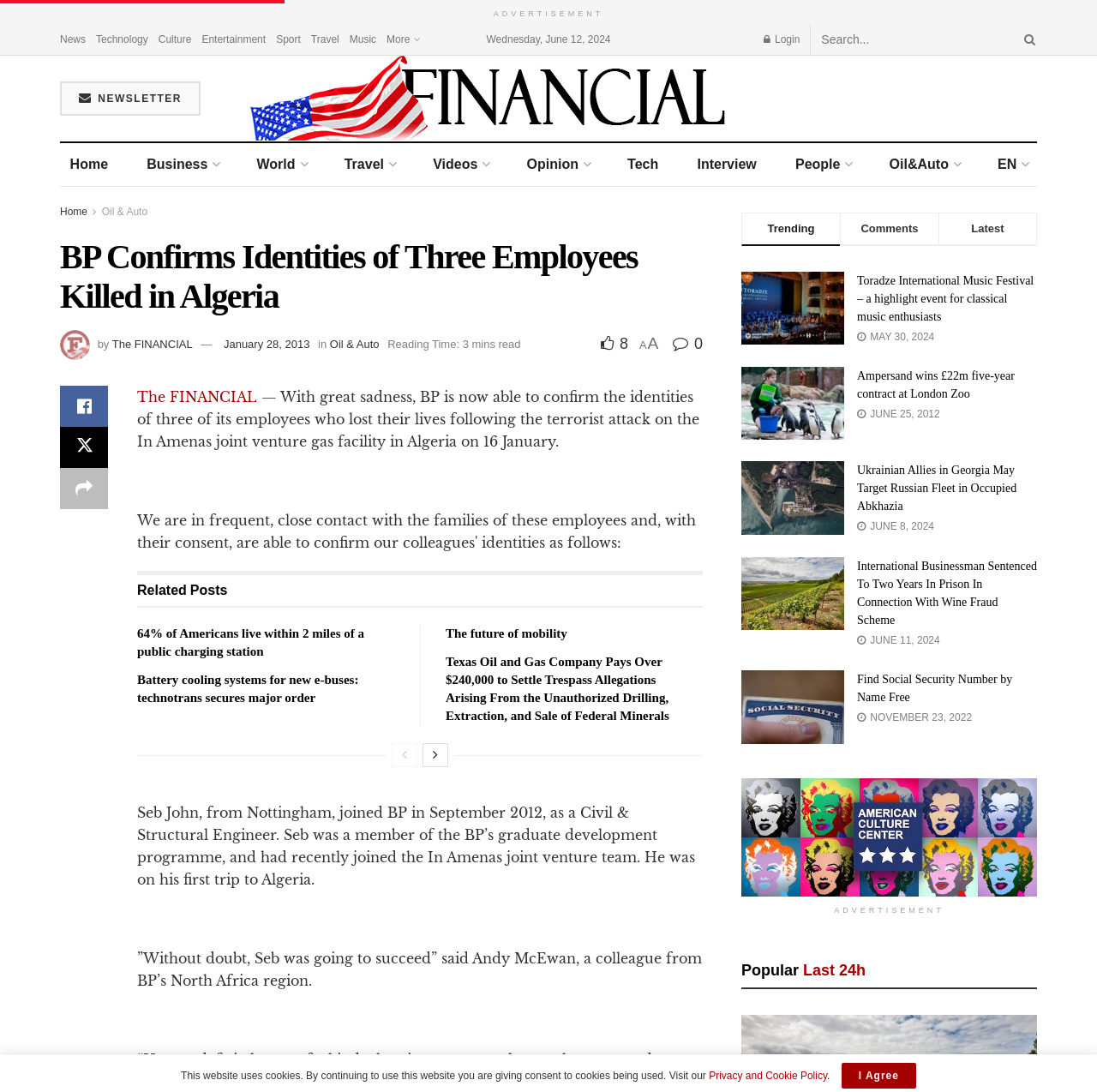What is the name of the person who joined BP in September 2012?
Based on the image, answer the question with as much detail as possible.

The answer can be found in the StaticText 'Seb John, from Nottingham, joined BP in September 2012, as a Civil & Structural Engineer.' which is located in the middle of the webpage. It is clear that Seb John is the person who joined BP in September 2012.